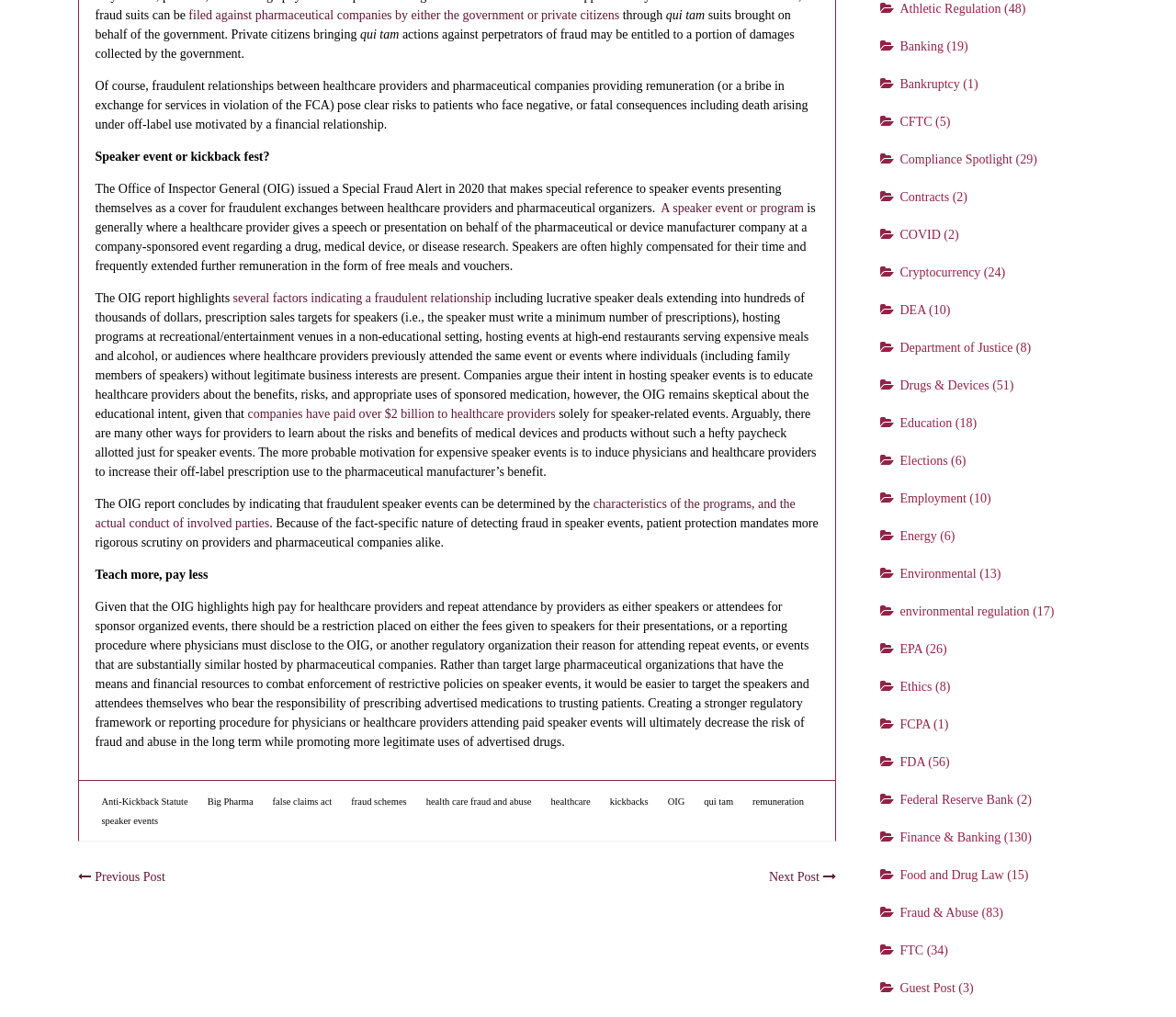Please identify the bounding box coordinates of the clickable region that I should interact with to perform the following instruction: "Learn about the Office of Inspector General (OIG) report". The coordinates should be expressed as four float numbers between 0 and 1, i.e., [left, top, right, bottom].

[0.081, 0.179, 0.664, 0.211]